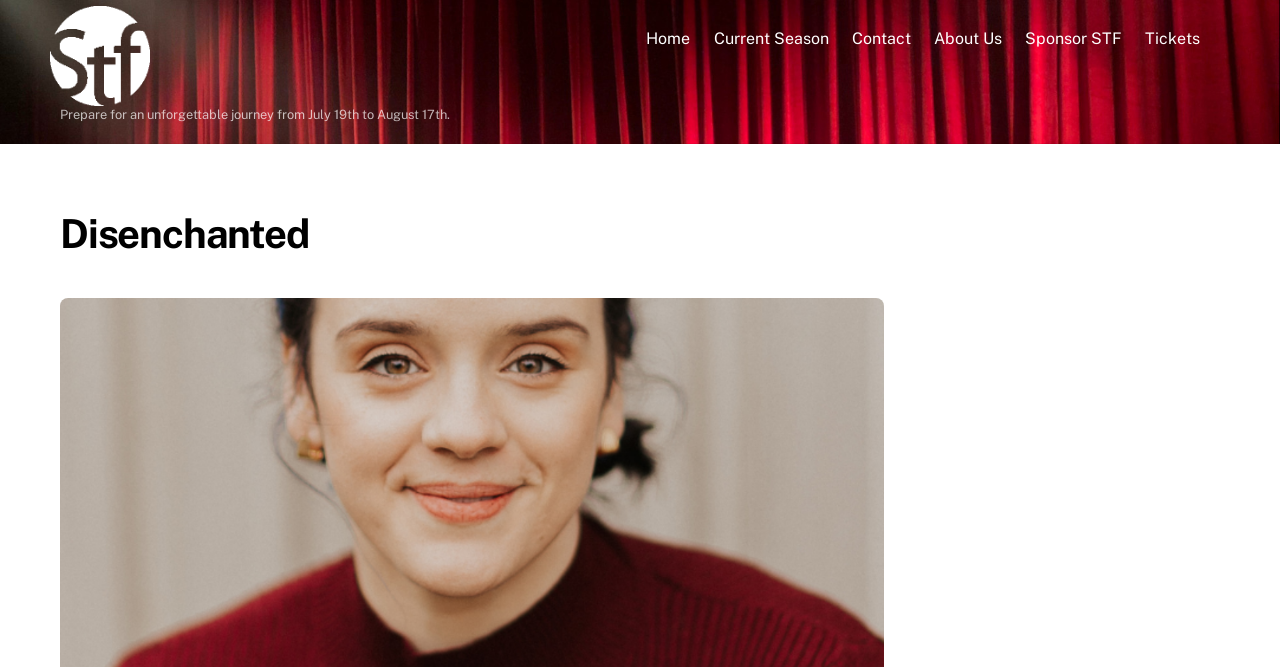Give a one-word or one-phrase response to the question:
What is the duration of the festival?

July 19th to August 17th